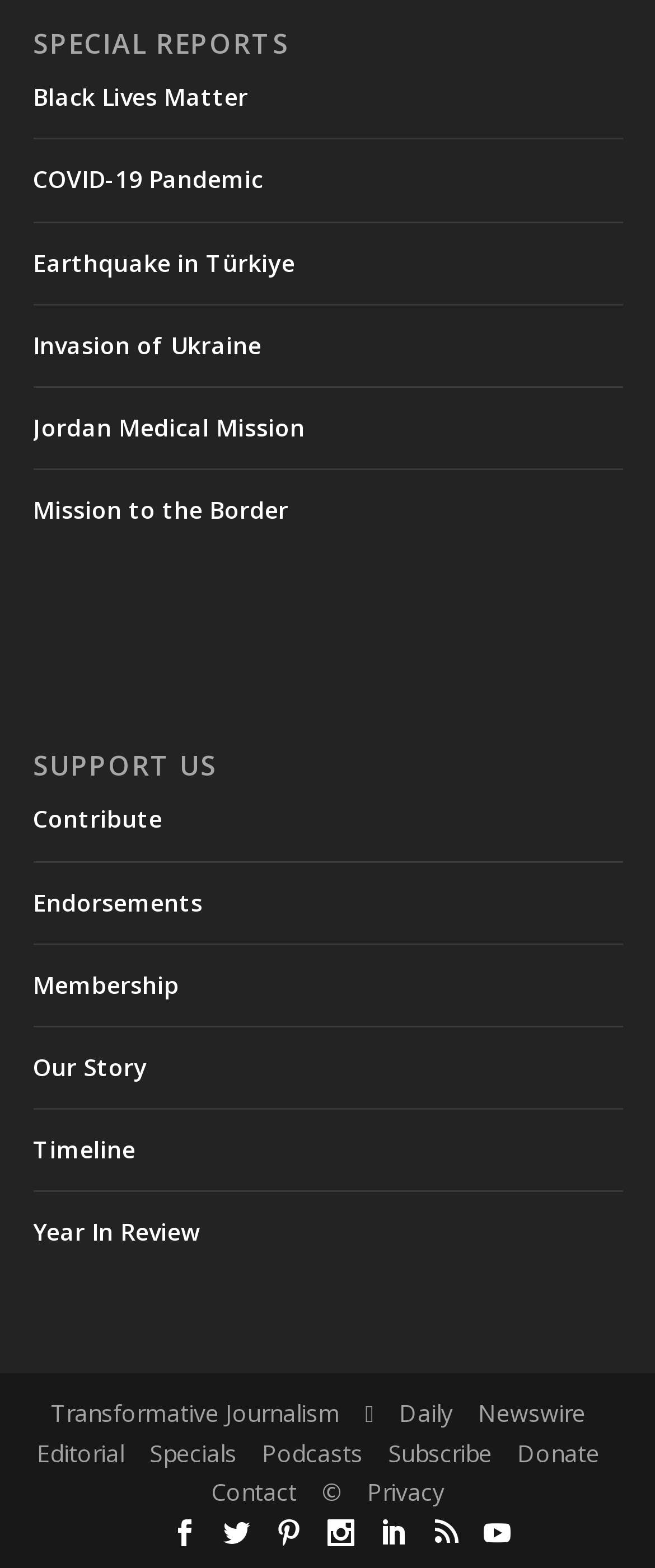Locate the bounding box for the described UI element: "". Ensure the coordinates are four float numbers between 0 and 1, formatted as [left, top, right, bottom].

[0.558, 0.89, 0.571, 0.911]